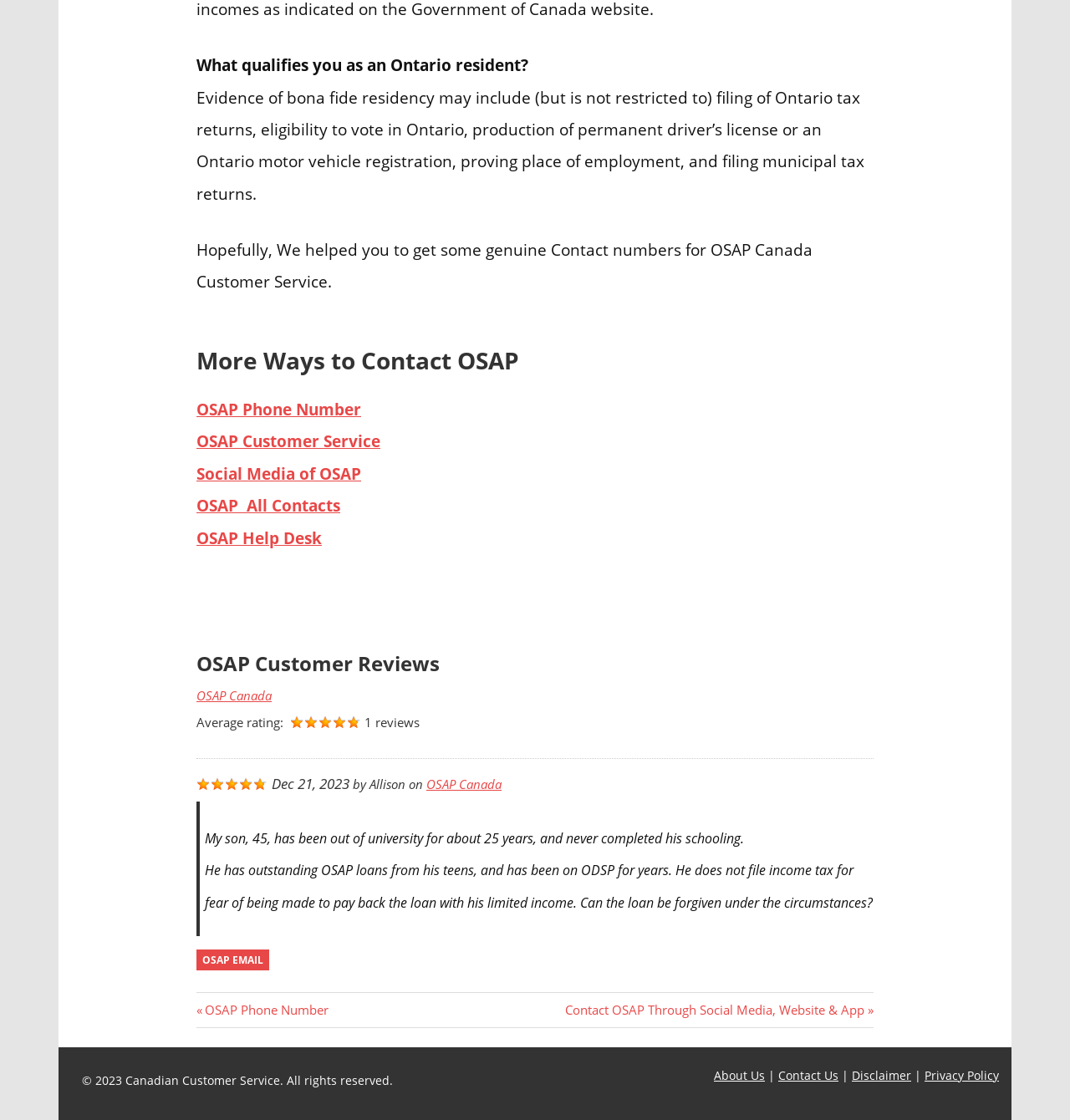Provide the bounding box coordinates for the area that should be clicked to complete the instruction: "Click on OSAP Phone Number".

[0.184, 0.355, 0.338, 0.375]